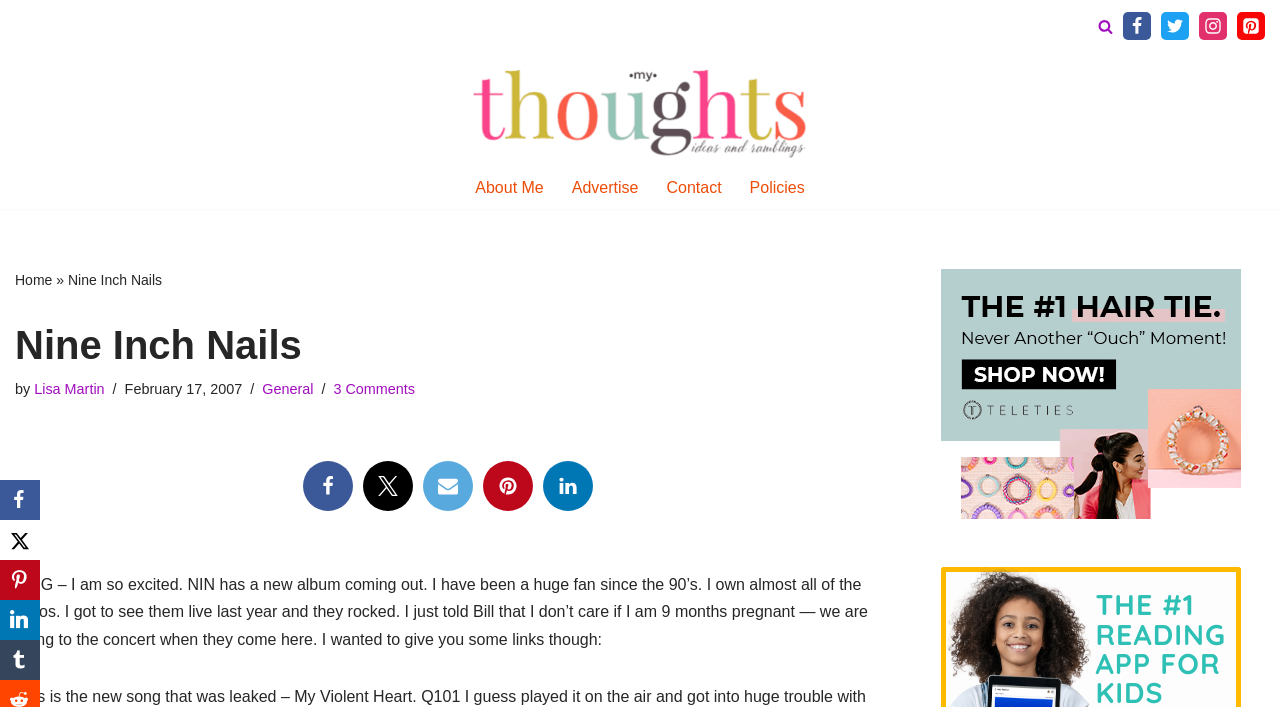Find the bounding box coordinates corresponding to the UI element with the description: "Skip to content". The coordinates should be formatted as [left, top, right, bottom], with values as floats between 0 and 1.

[0.0, 0.045, 0.023, 0.074]